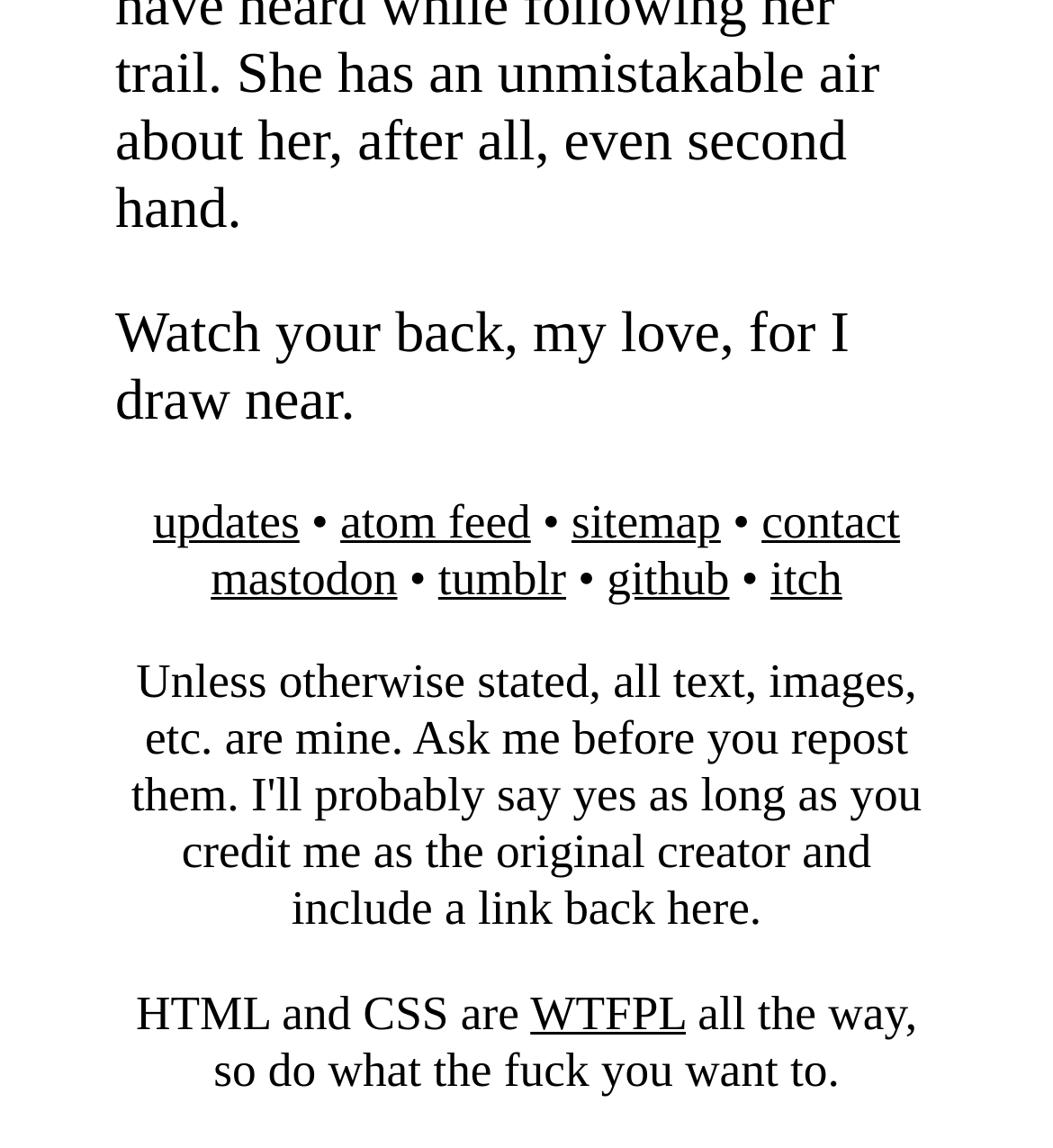Please determine the bounding box coordinates of the section I need to click to accomplish this instruction: "view sitemap".

[0.543, 0.43, 0.684, 0.477]